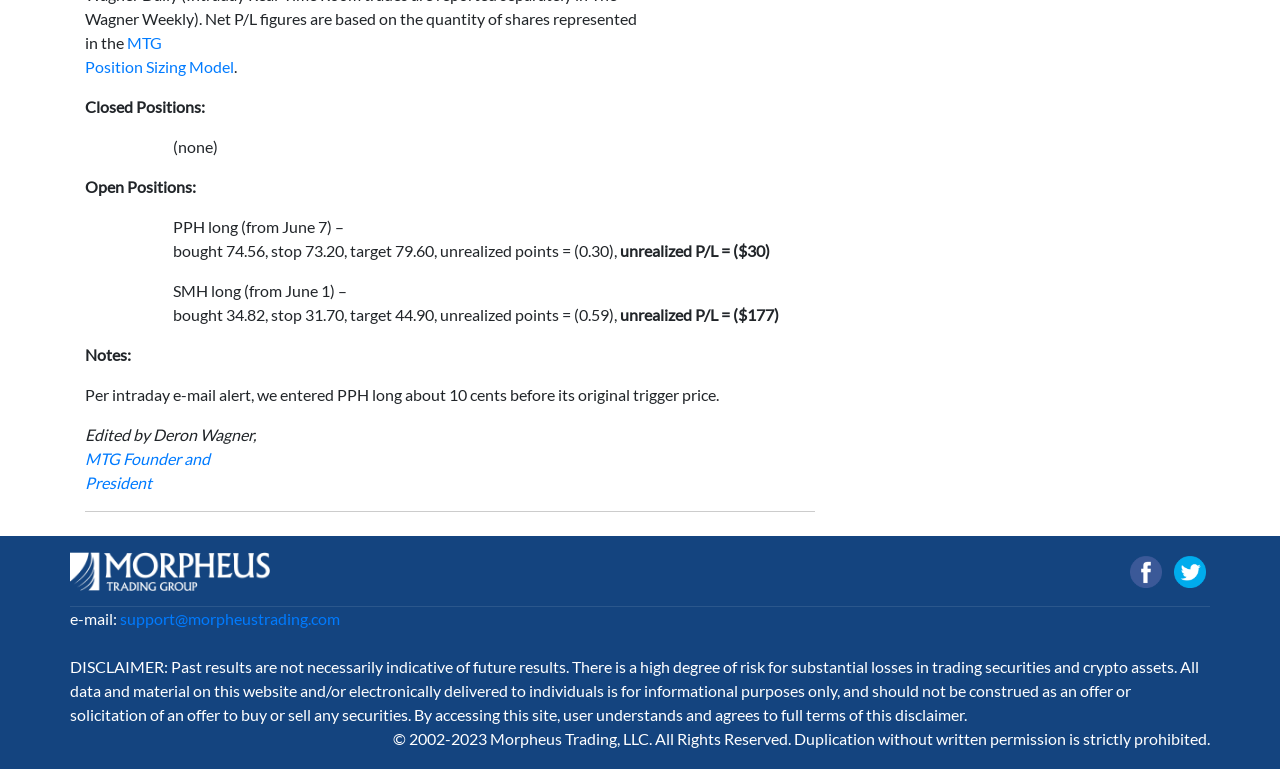Consider the image and give a detailed and elaborate answer to the question: 
What is the target price for SMH?

The target price for SMH can be found in the 'Open Positions' section, which states 'SMH long (from June 1) – bought 34.82, stop 31.70, target 44.90, unrealized points = (0.59),'.